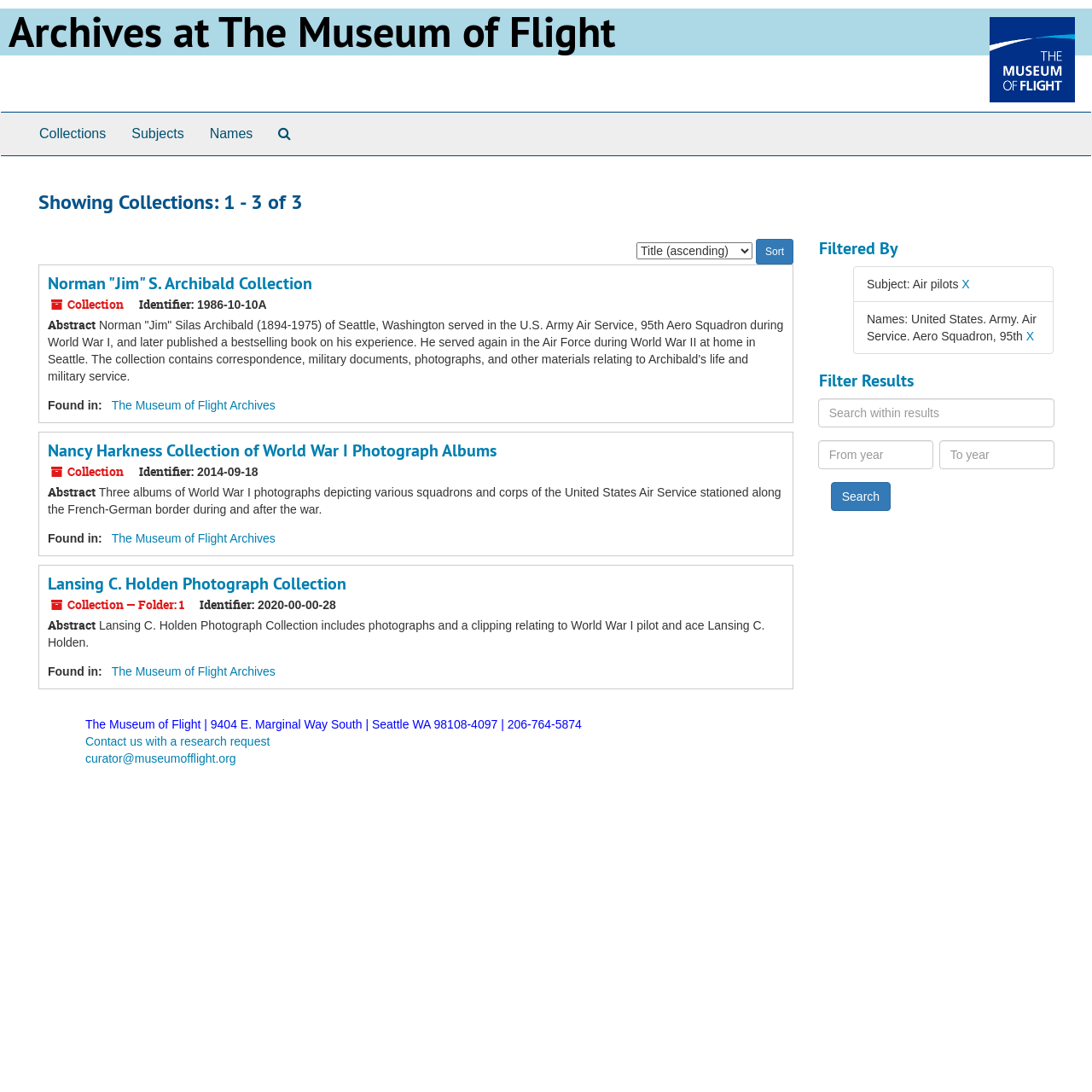Can you show the bounding box coordinates of the region to click on to complete the task described in the instruction: "Search within results"?

[0.749, 0.365, 0.966, 0.392]